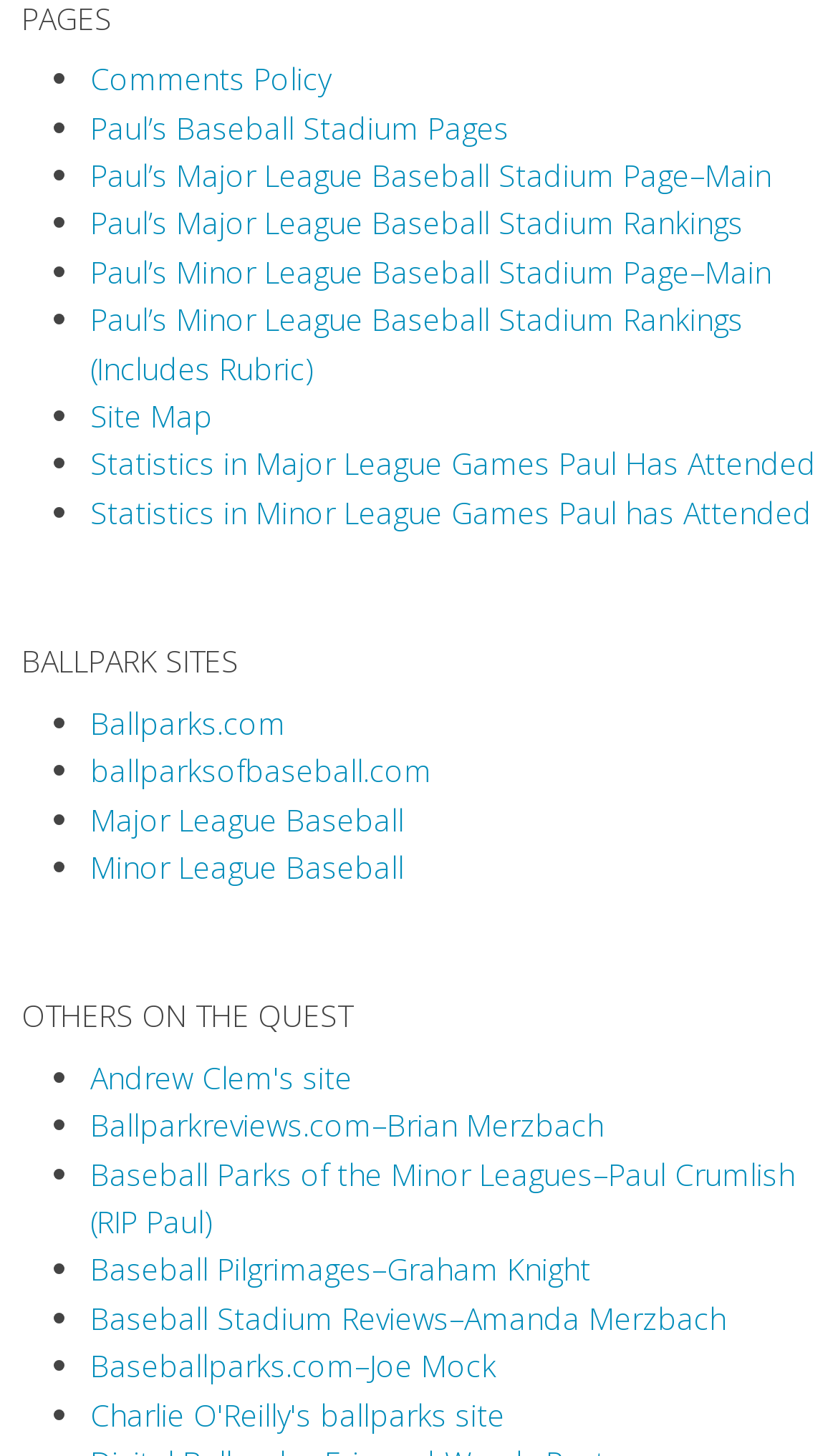Determine the bounding box coordinates for the UI element described. Format the coordinates as (top-left x, top-left y, bottom-right x, bottom-right y) and ensure all values are between 0 and 1. Element description: Major League Baseball

[0.108, 0.548, 0.482, 0.576]